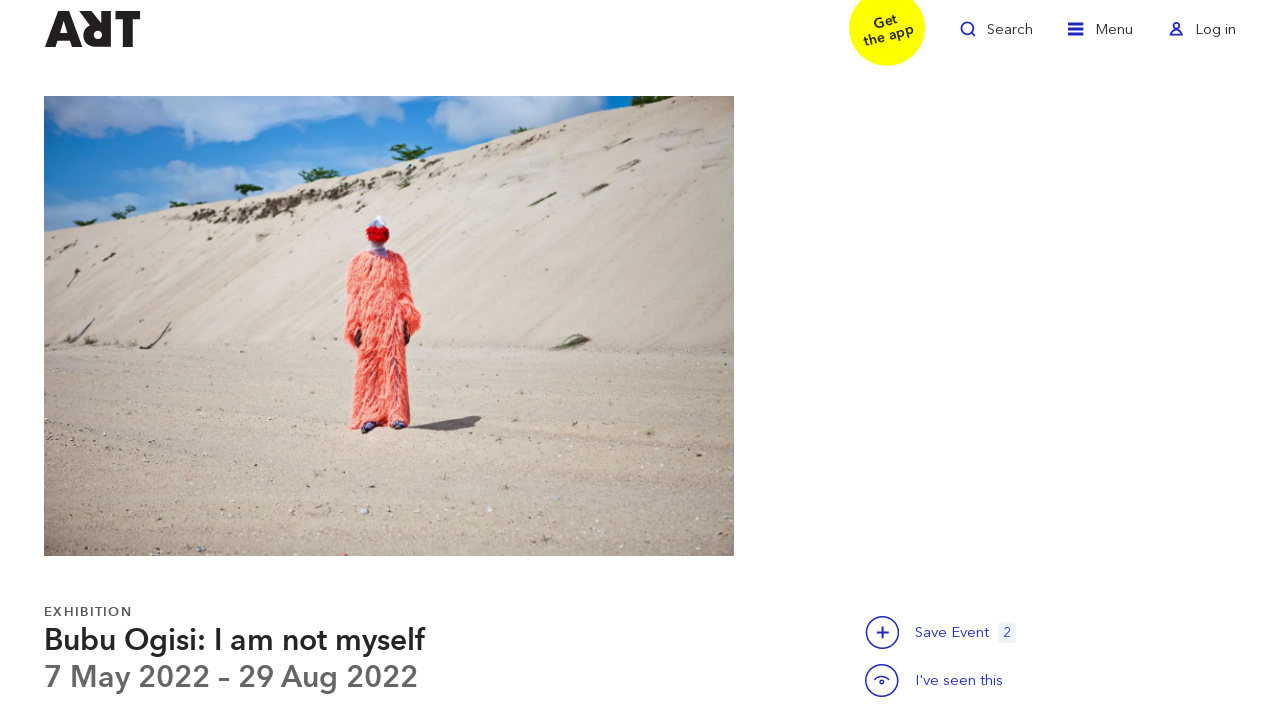Using the information in the image, give a detailed answer to the following question: Is there a search function on the webpage?

There is a link 'Toggle Search' located at the top right corner of the webpage, which suggests that there is a search function available.